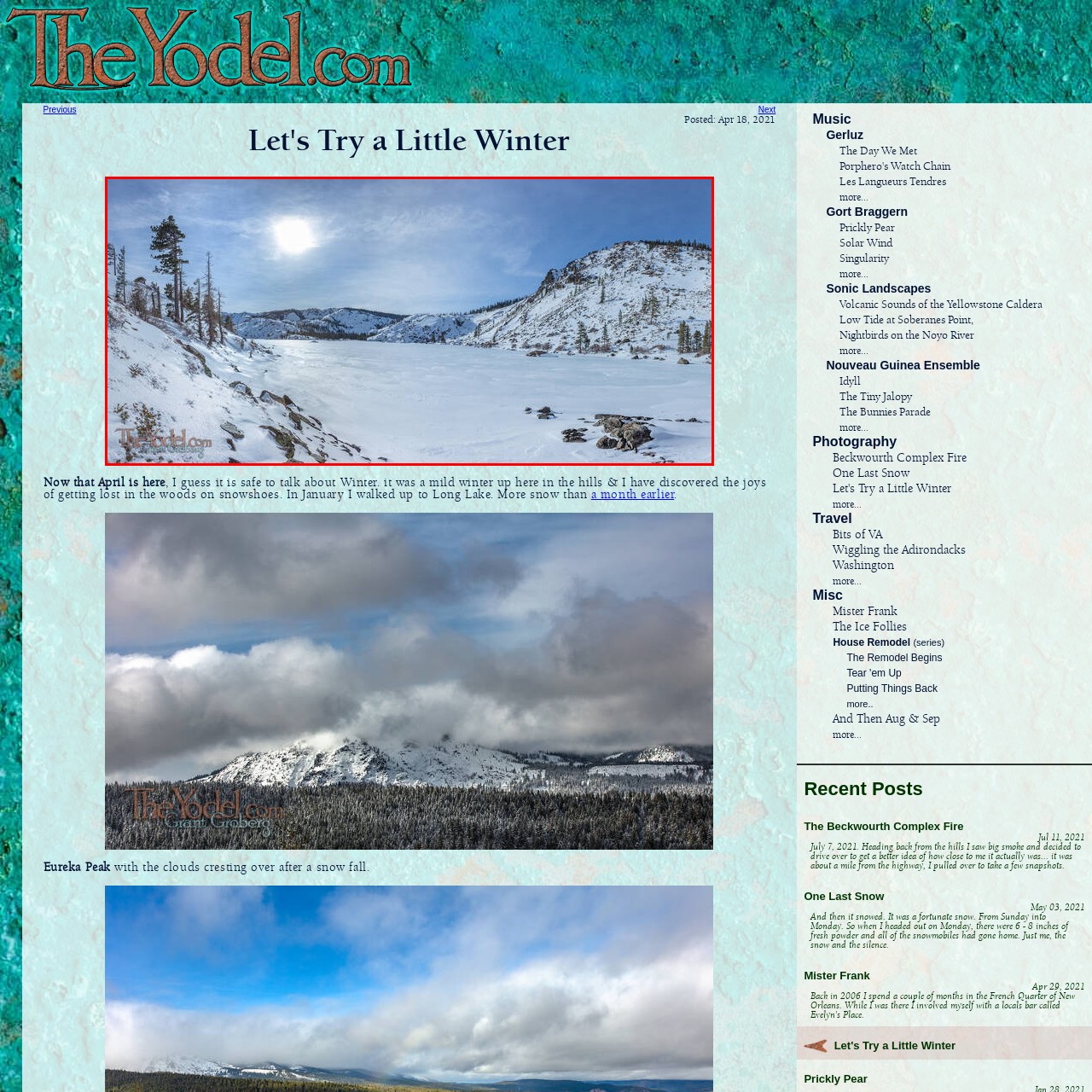What is the color of the sky reflected in the lake?
Observe the image inside the red bounding box carefully and answer the question in detail.

The caption states that 'the icy lake reflects the sky's tranquil blue', indicating that the color of the sky reflected in the lake is tranquil blue.